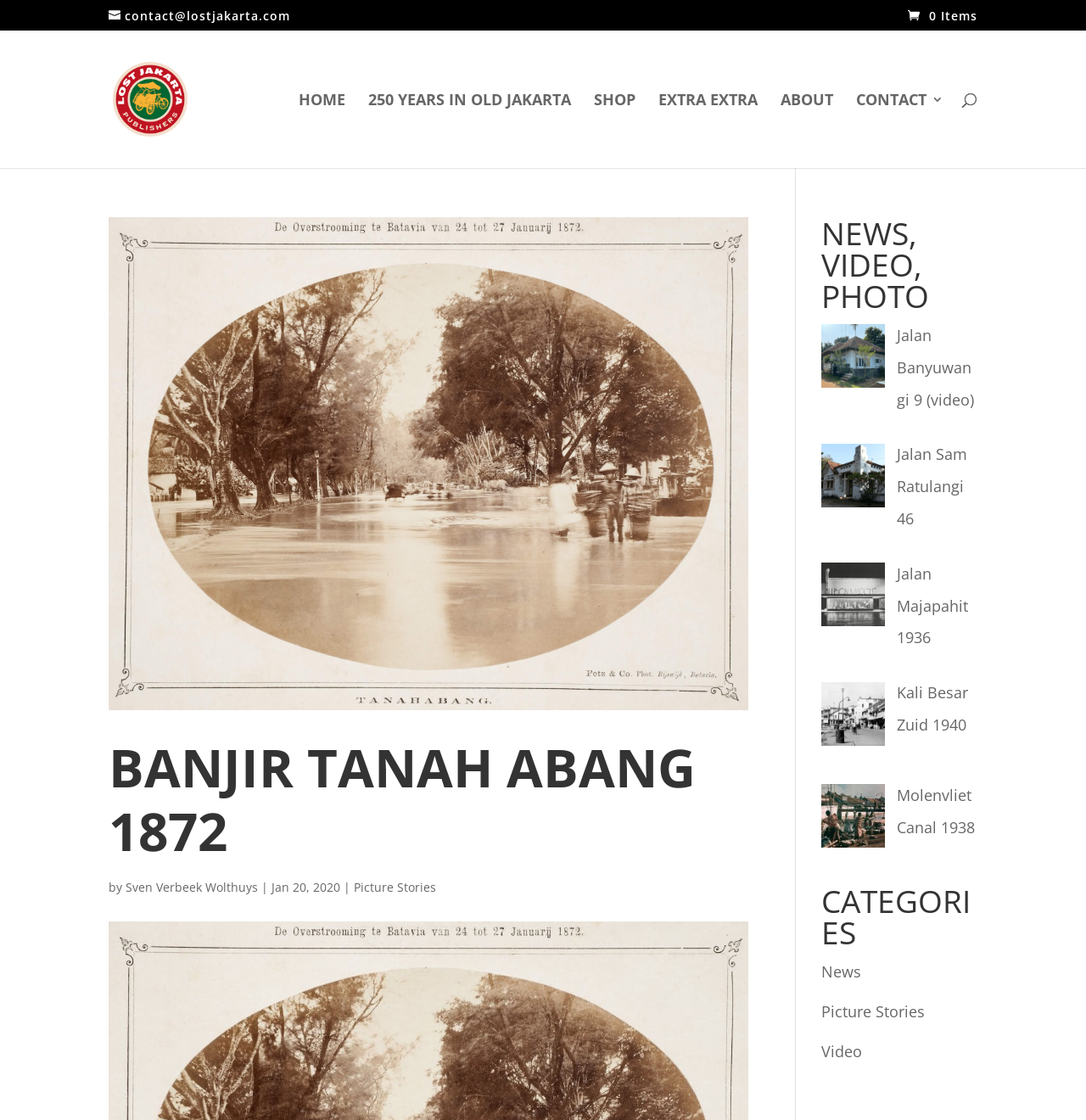Find and specify the bounding box coordinates that correspond to the clickable region for the instruction: "search for something".

[0.1, 0.027, 0.9, 0.028]